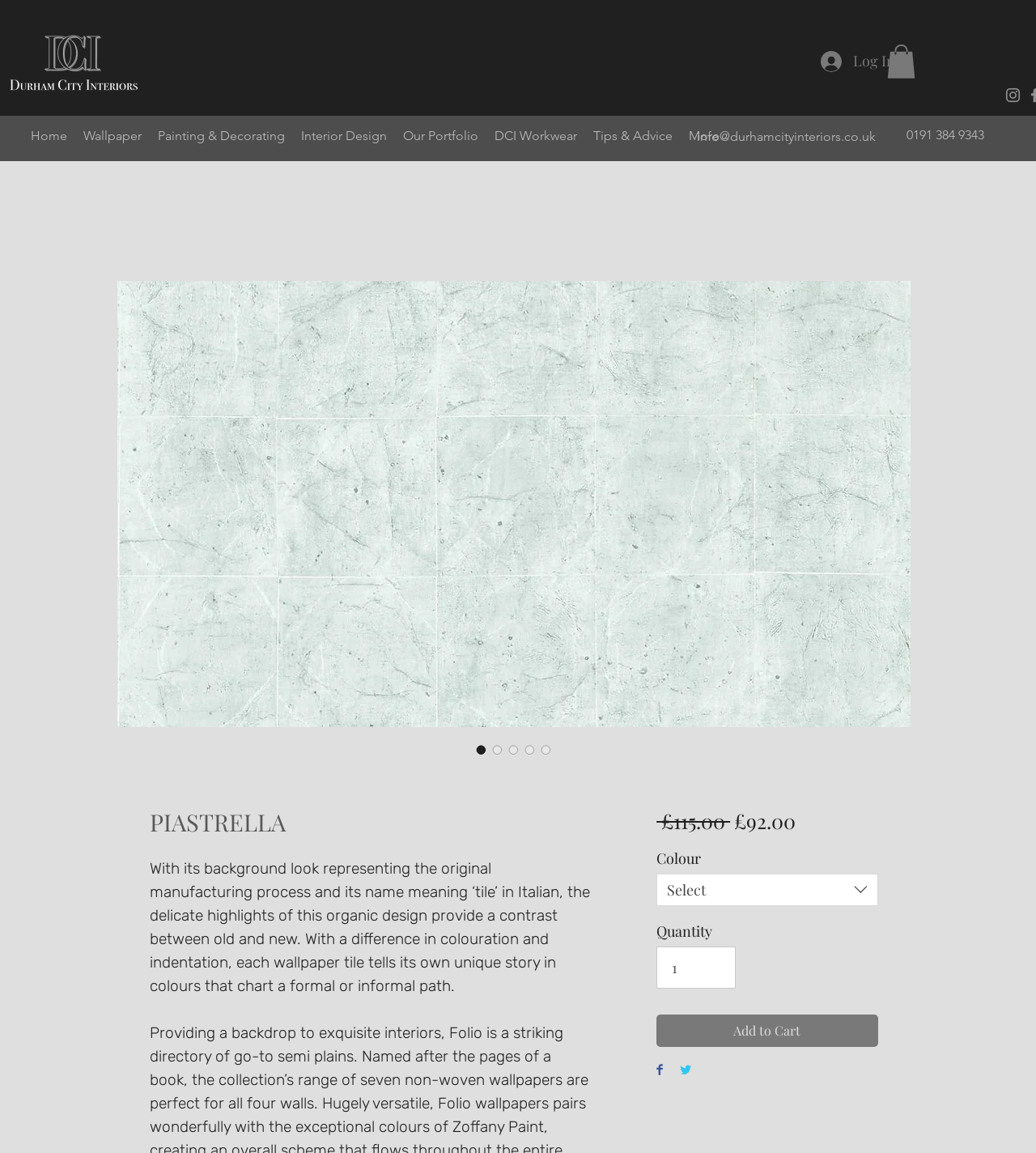Please identify the bounding box coordinates of where to click in order to follow the instruction: "Add to Cart".

[0.634, 0.88, 0.847, 0.908]